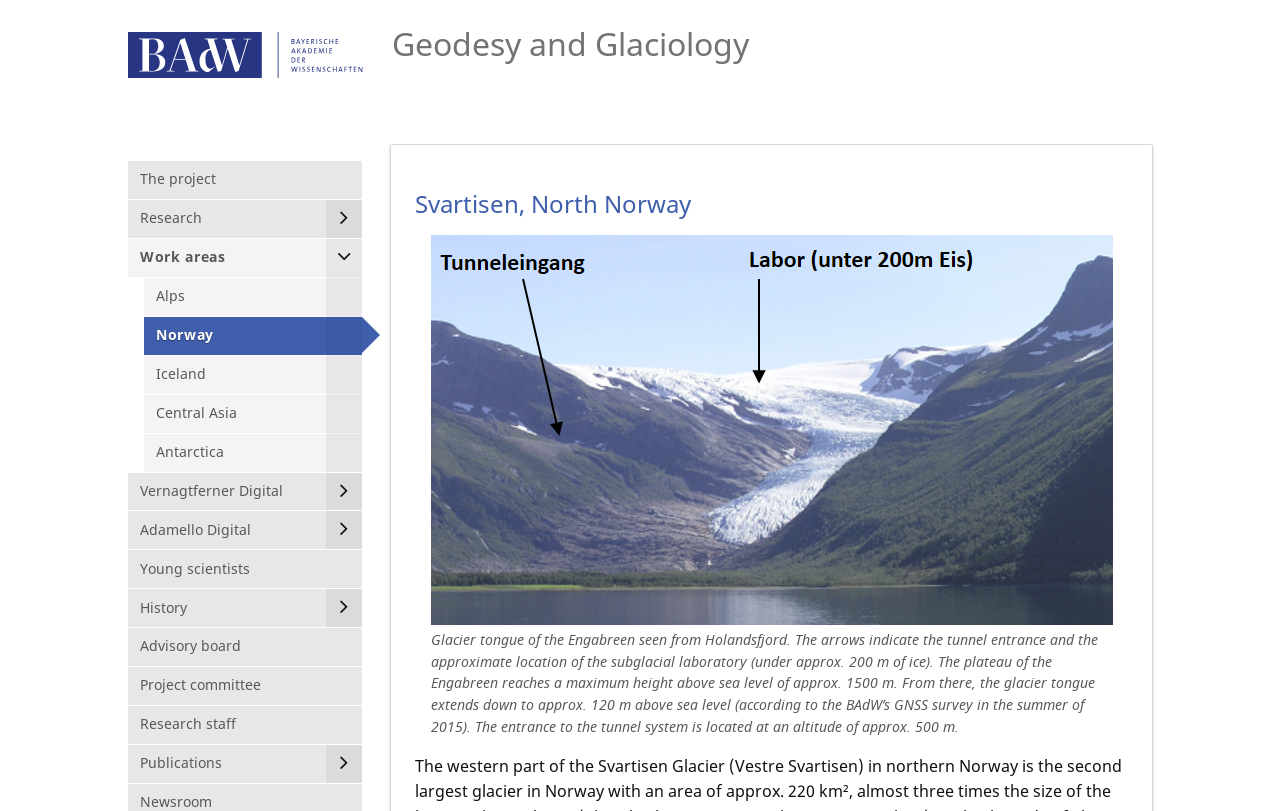Identify the bounding box coordinates necessary to click and complete the given instruction: "View publications related to the project".

[0.1, 0.919, 0.283, 0.965]